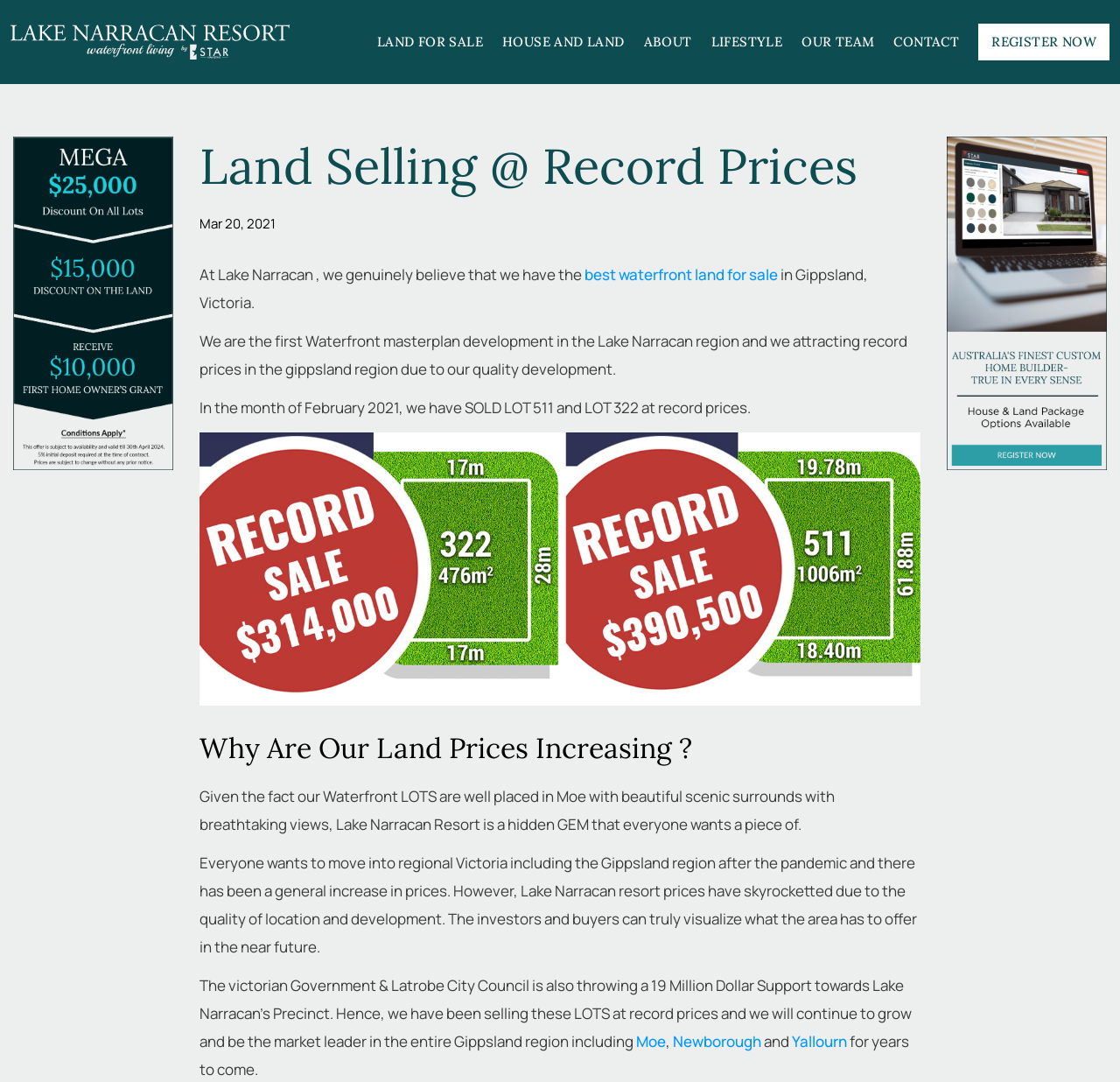Extract the bounding box of the UI element described as: "alt="Lake Narracan Resort"".

[0.009, 0.022, 0.258, 0.055]